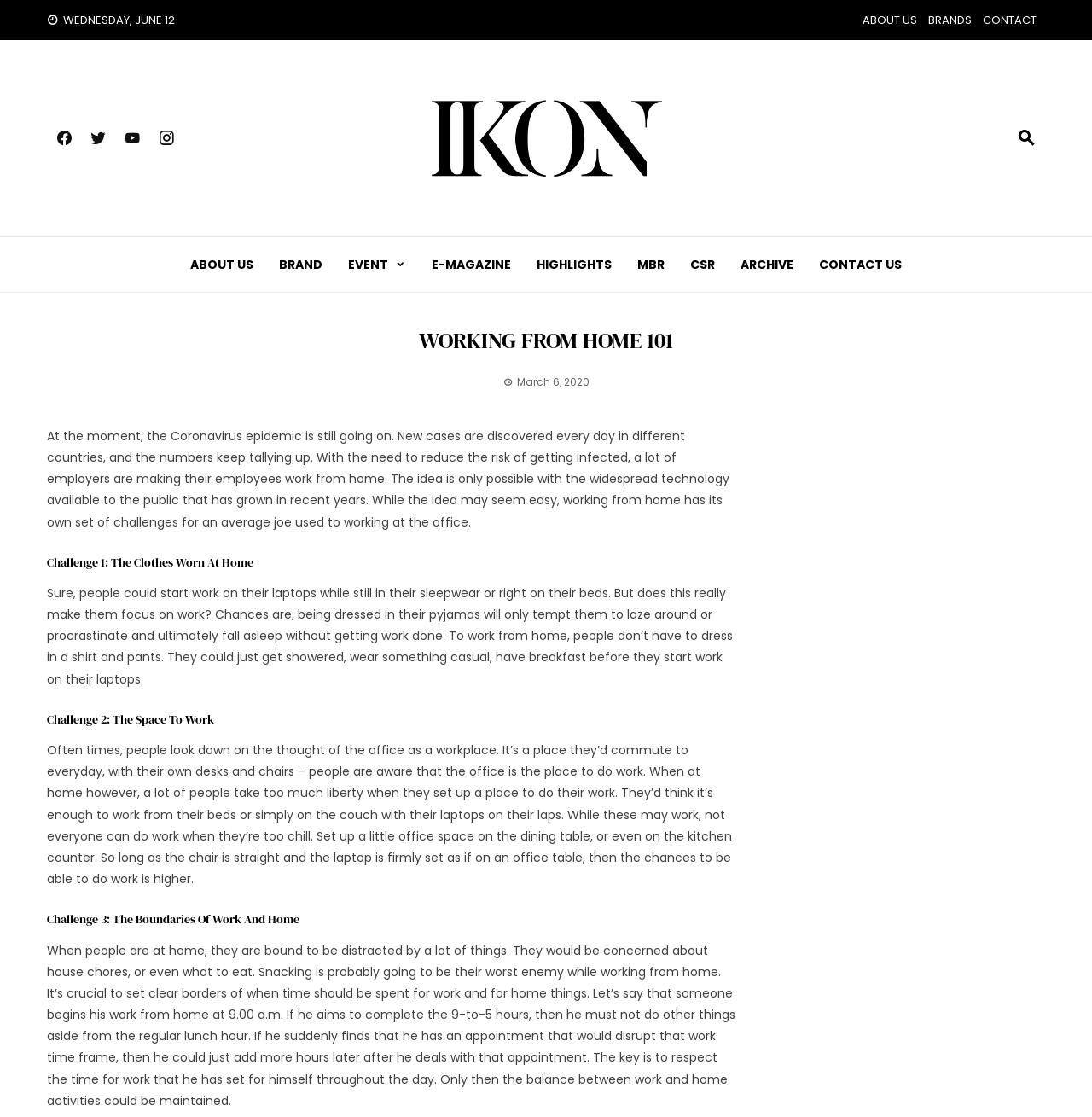Determine the bounding box coordinates of the clickable element to achieve the following action: 'Click on HIGHLIGHTS'. Provide the coordinates as four float values between 0 and 1, formatted as [left, top, right, bottom].

[0.491, 0.225, 0.56, 0.249]